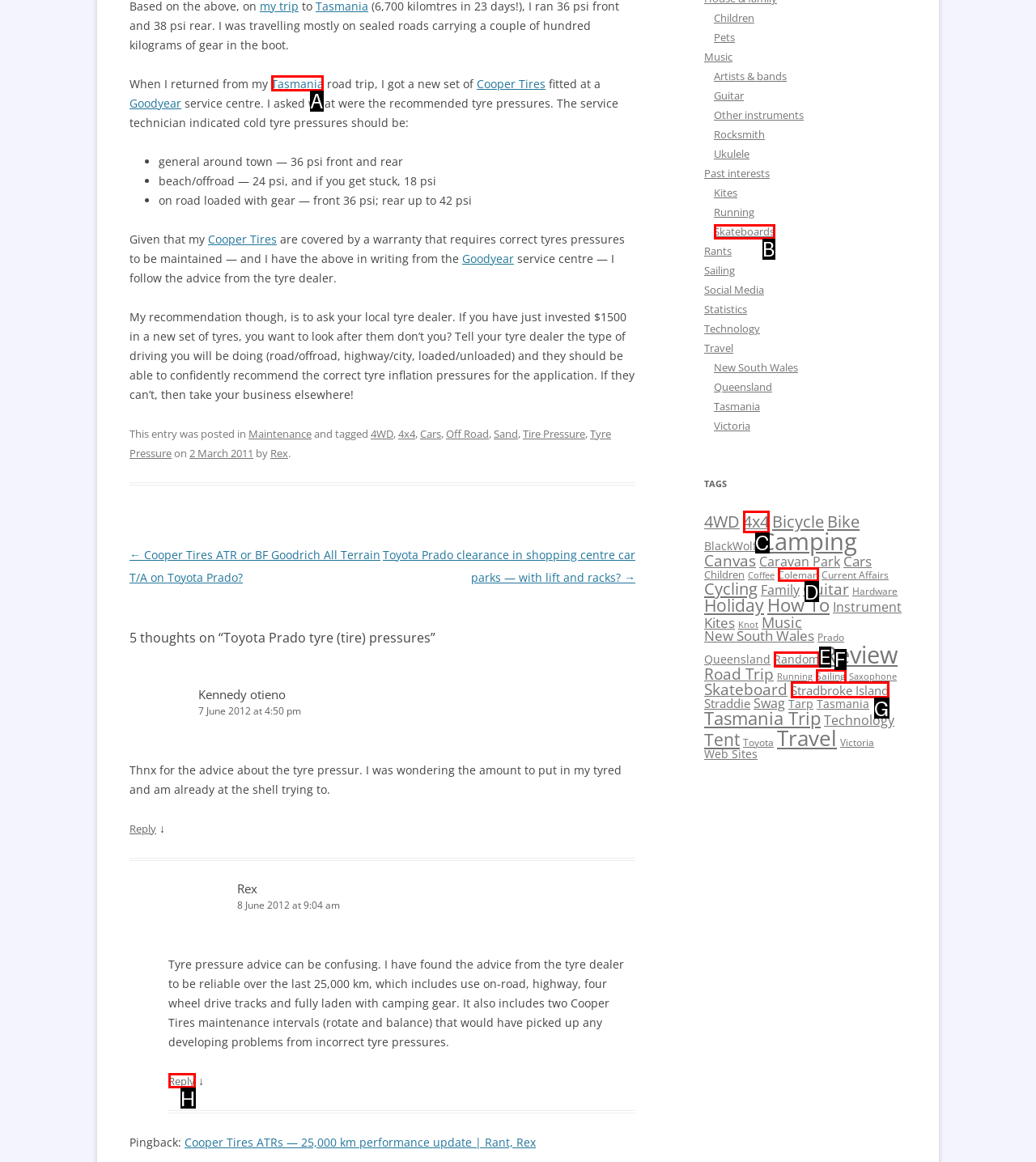To perform the task "Click on the link 'Tasmania'", which UI element's letter should you select? Provide the letter directly.

A